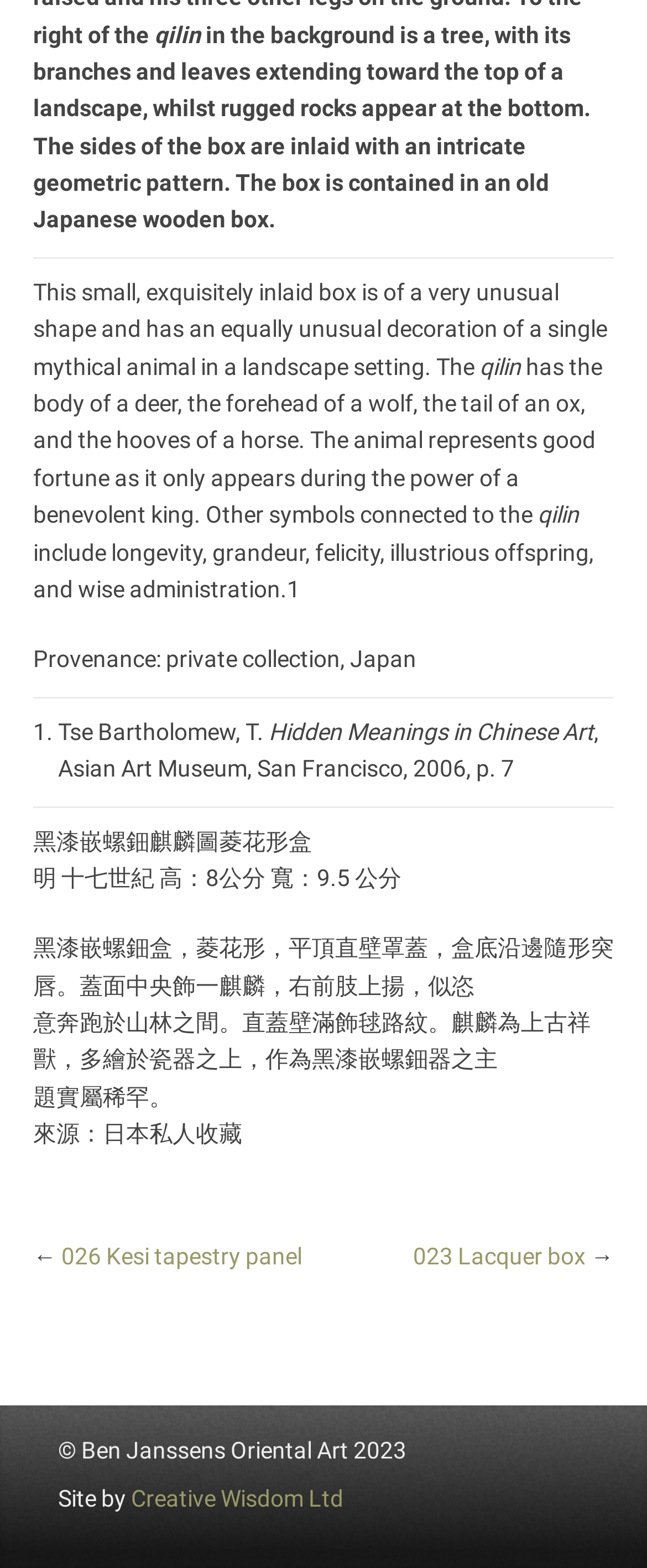Answer the question below using just one word or a short phrase: 
Where is the box from?

Japan